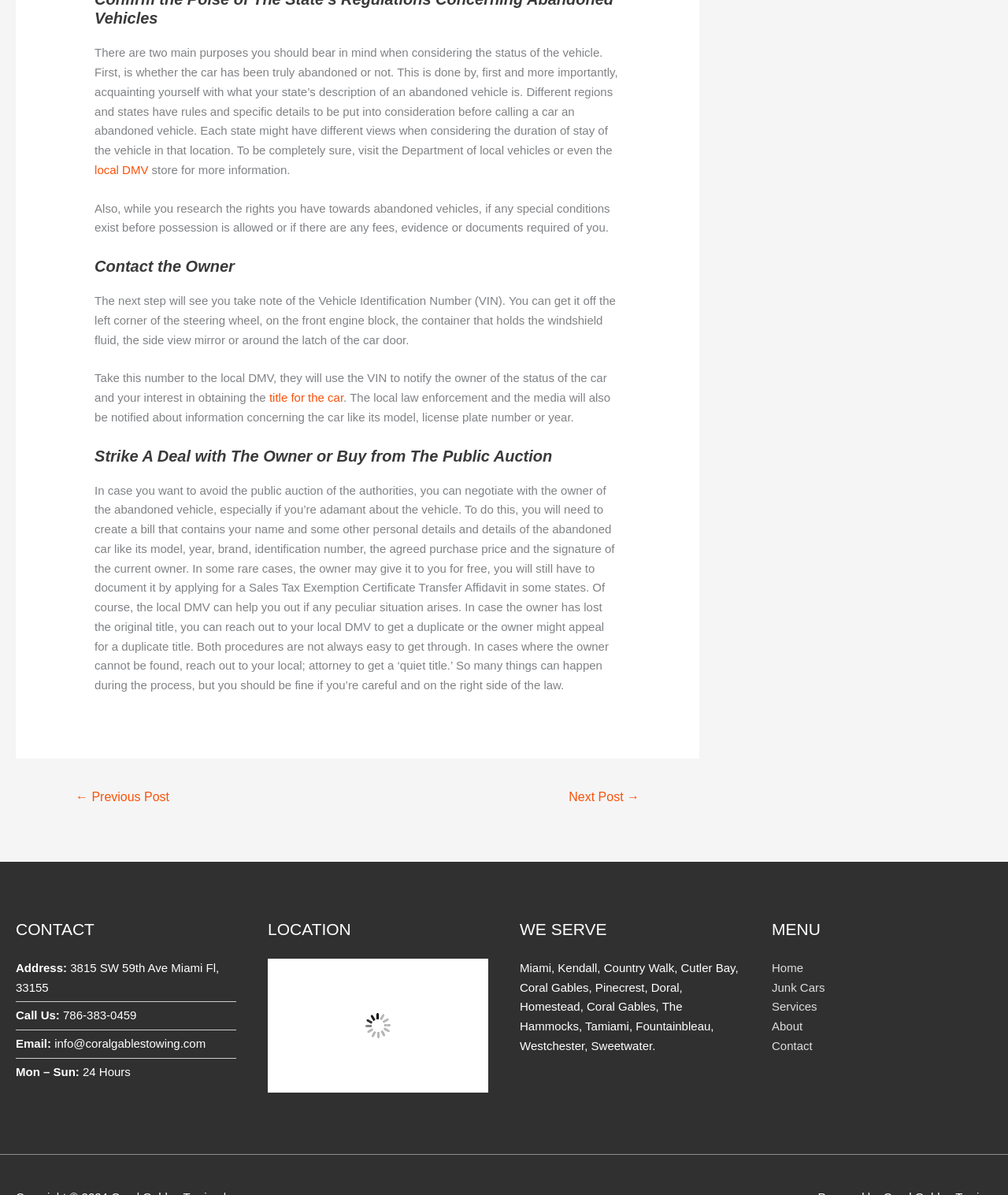What is the address of the company mentioned on the webpage?
Answer the question with a detailed and thorough explanation.

The address of the company mentioned on the webpage is 3815 SW 59th Ave Miami Fl, 33155, which is located in the CONTACT section of the webpage.